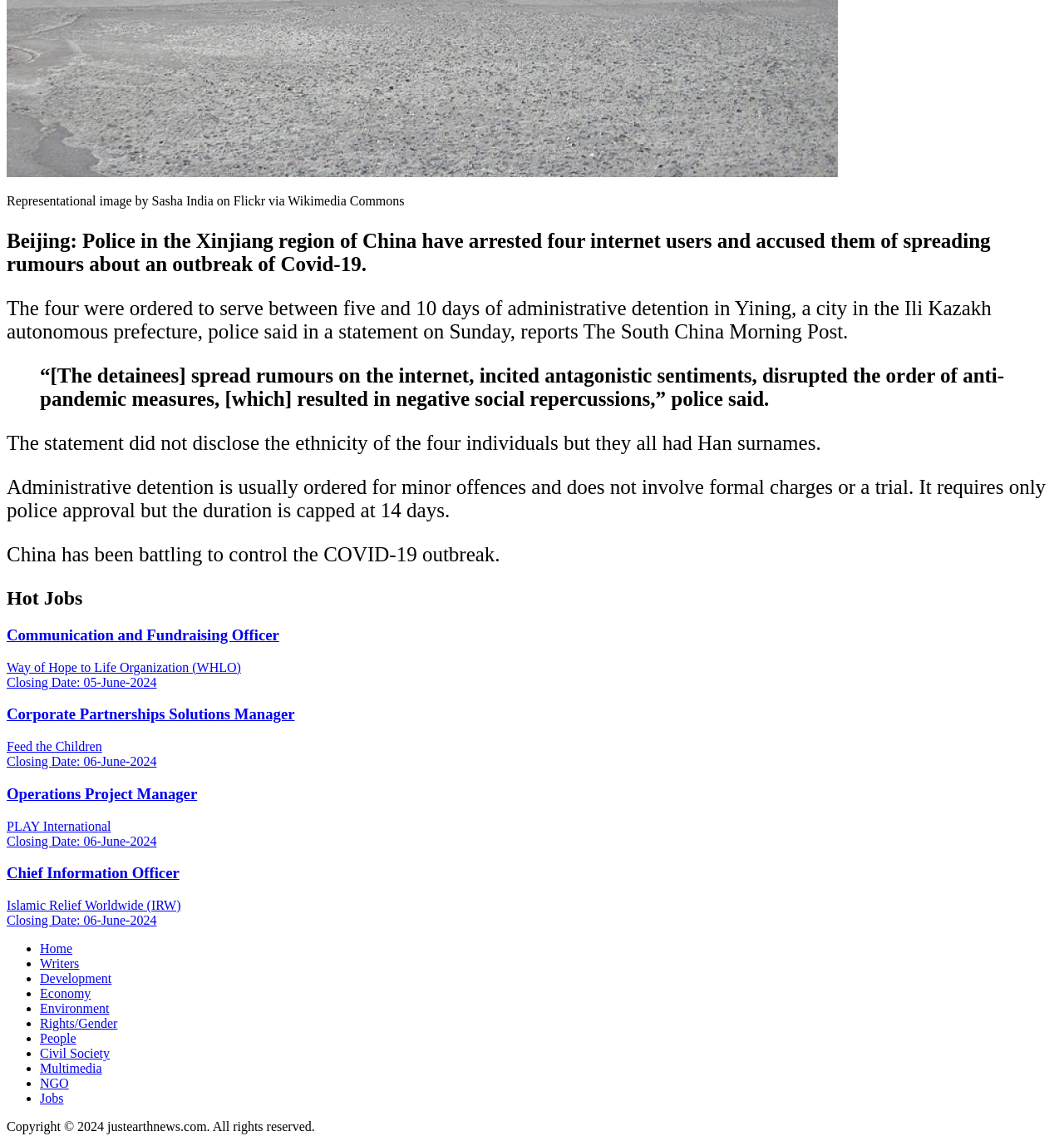Pinpoint the bounding box coordinates of the area that must be clicked to complete this instruction: "click the 'Links' link".

None